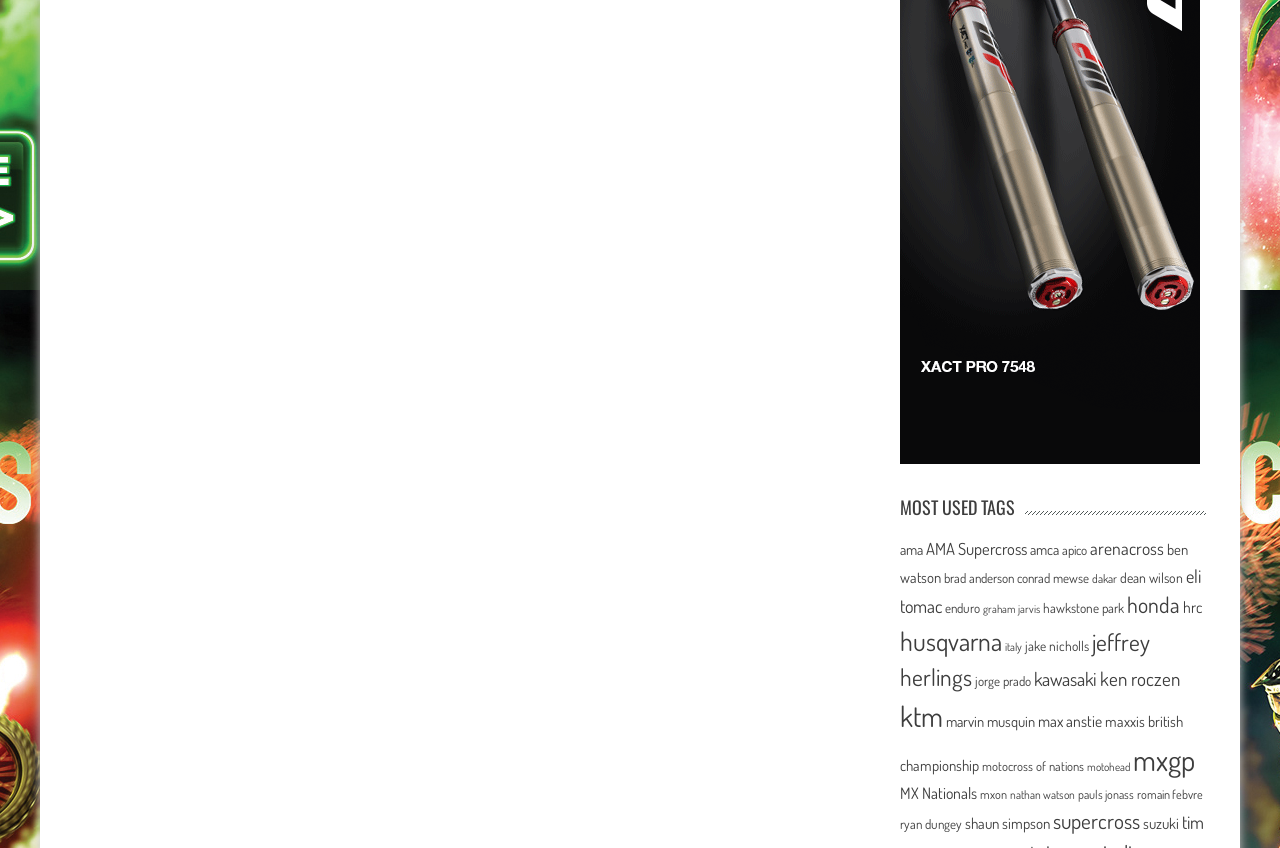Show the bounding box coordinates for the element that needs to be clicked to execute the following instruction: "Explore 'honda' related content". Provide the coordinates in the form of four float numbers between 0 and 1, i.e., [left, top, right, bottom].

[0.881, 0.697, 0.922, 0.729]